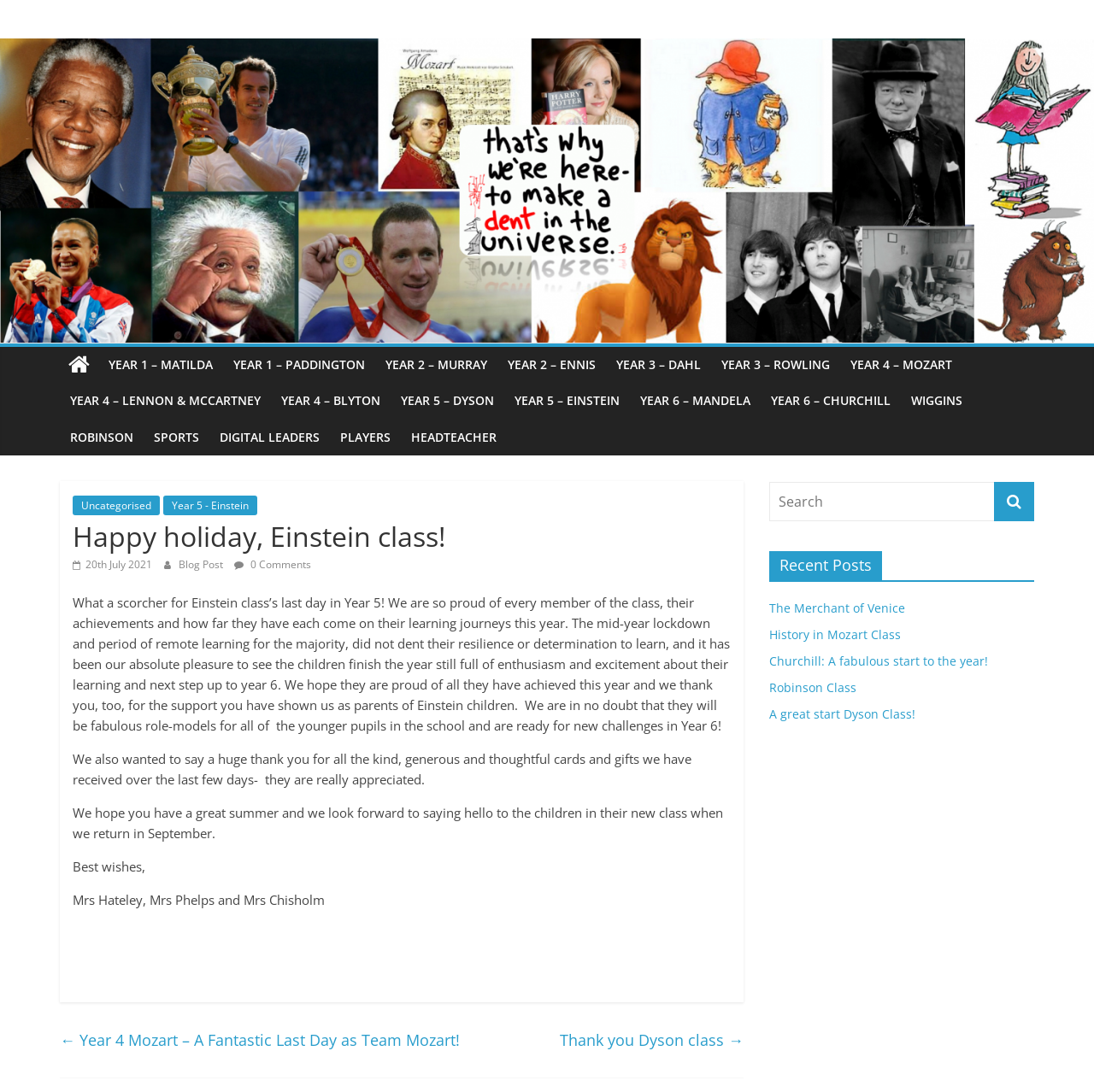How many links are there in the top navigation menu? Please answer the question using a single word or phrase based on the image.

14